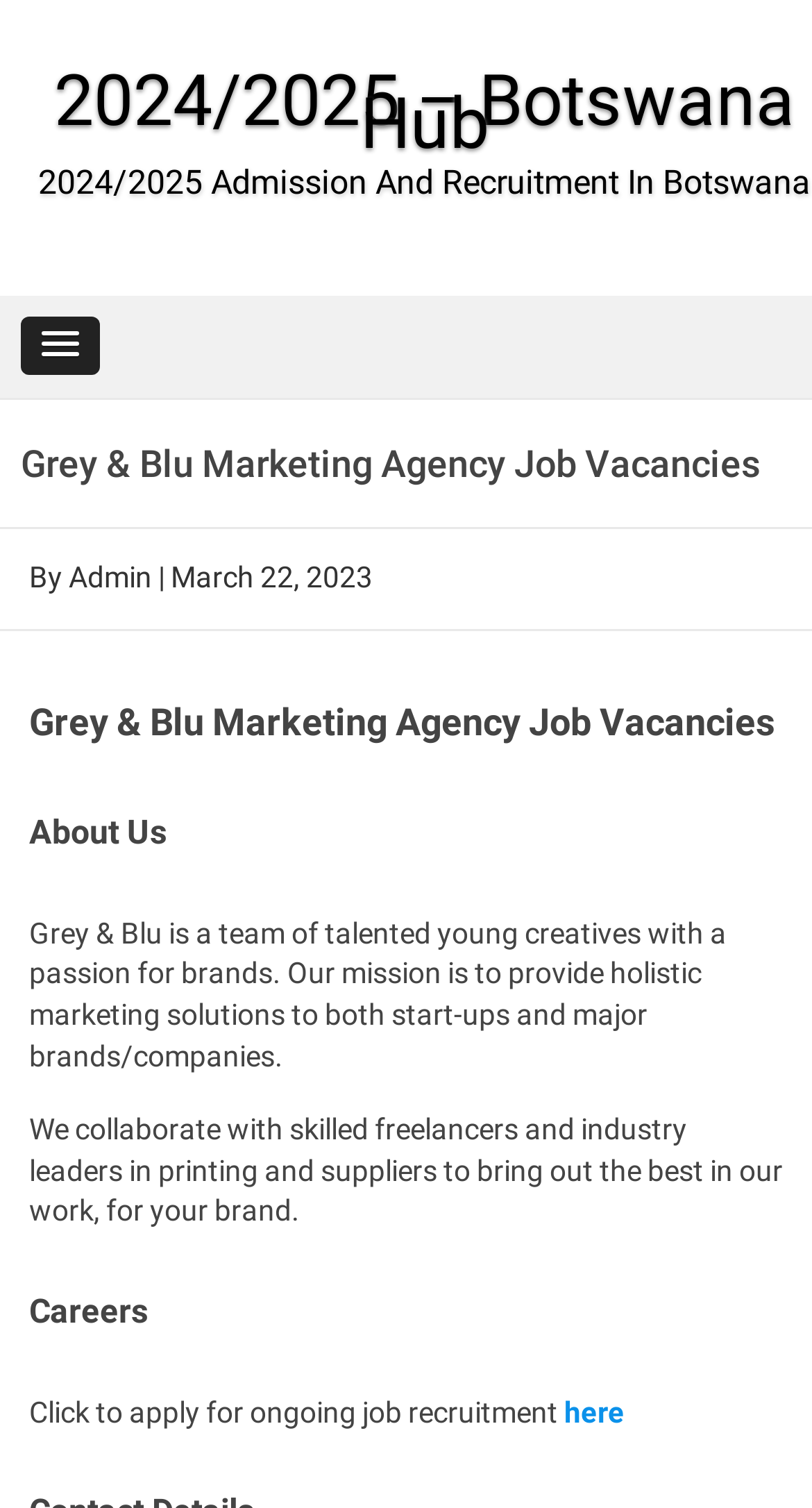What can be done by clicking the 'here' link?
Answer with a single word or phrase by referring to the visual content.

Apply for ongoing job recruitment